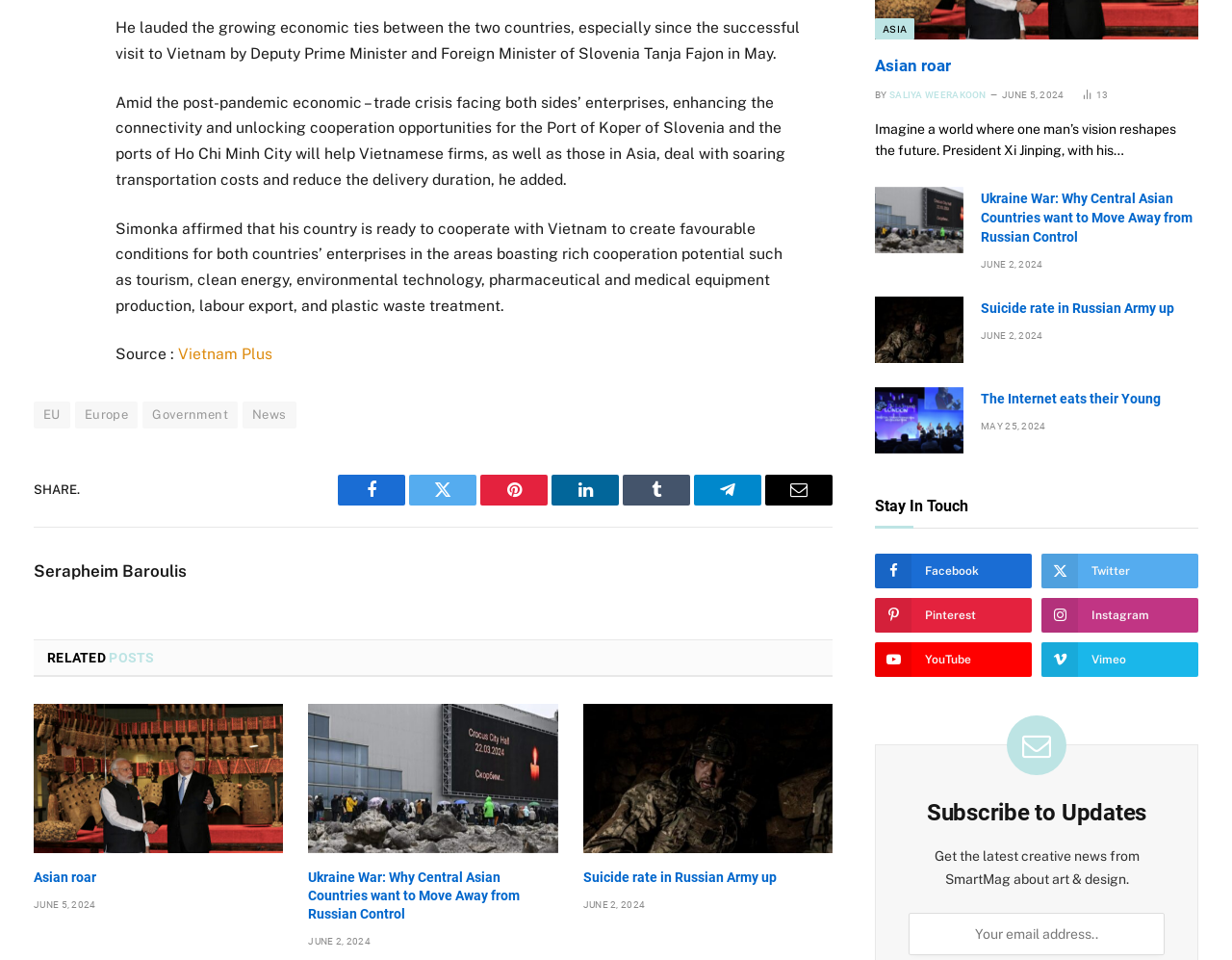Find and indicate the bounding box coordinates of the region you should select to follow the given instruction: "Visit Vietnam Plus".

[0.145, 0.36, 0.221, 0.379]